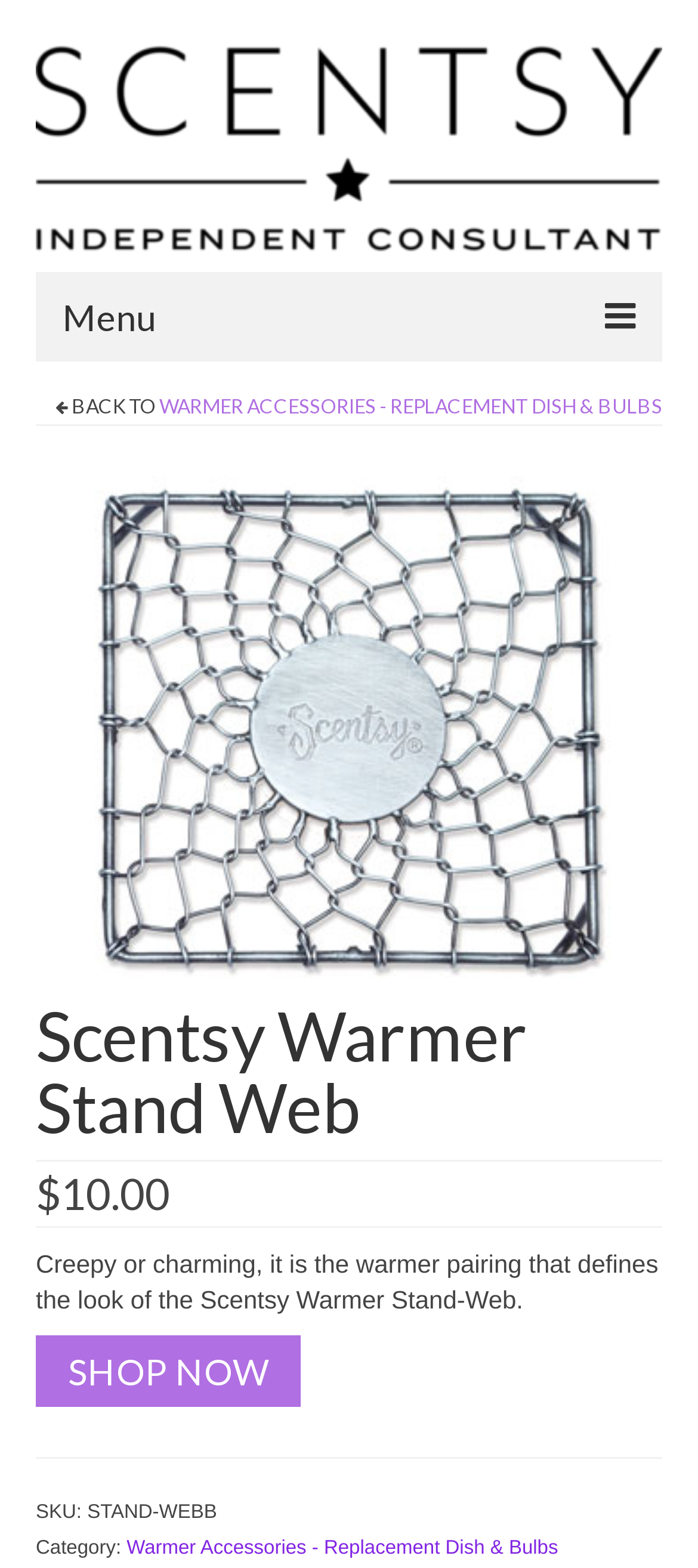Identify the bounding box for the described UI element: "Scentsy Natural & Essential Oils".

[0.077, 0.336, 0.923, 0.383]